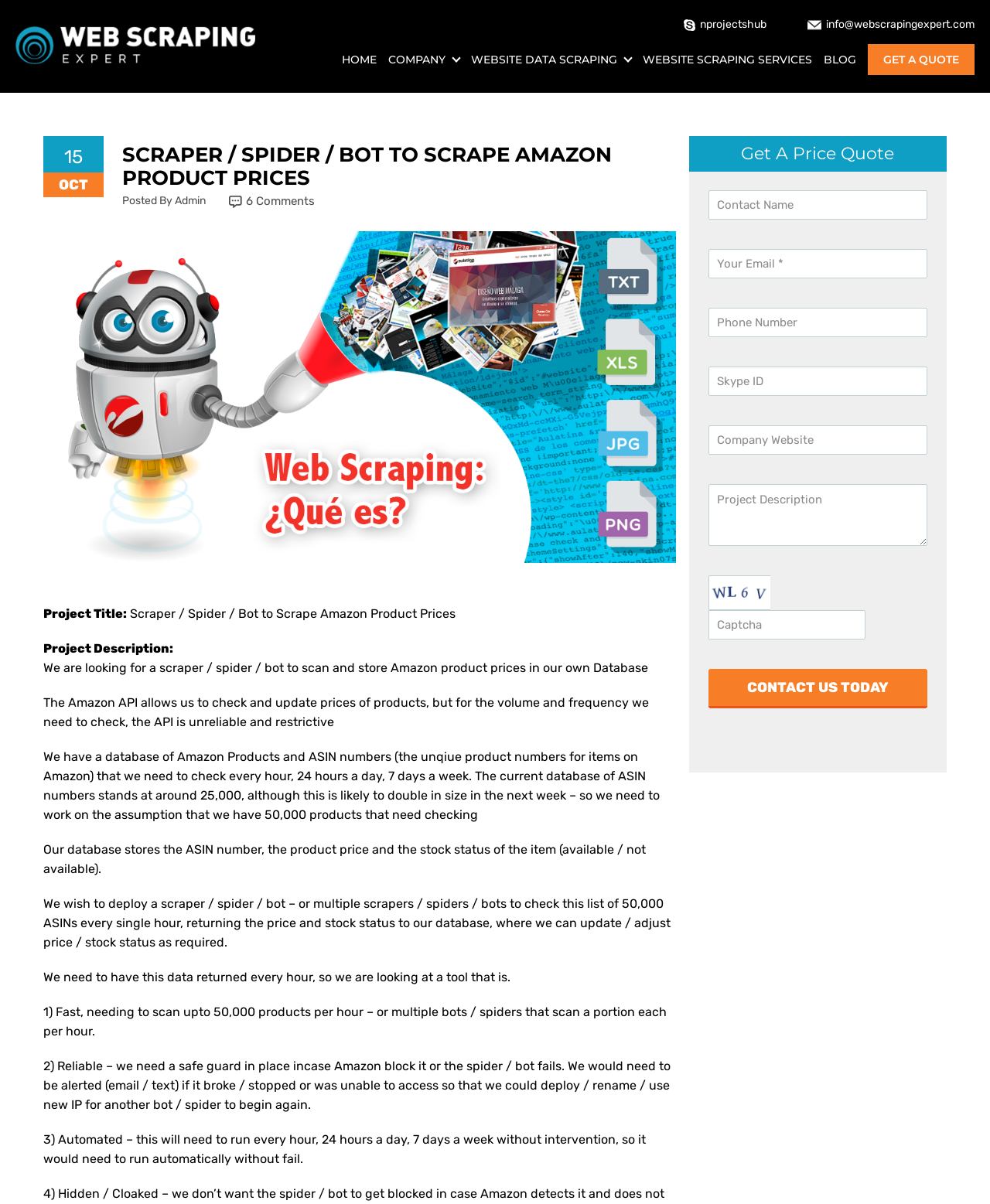Provide a brief response to the question below using a single word or phrase: 
How many ASIN numbers need to be checked?

50,000